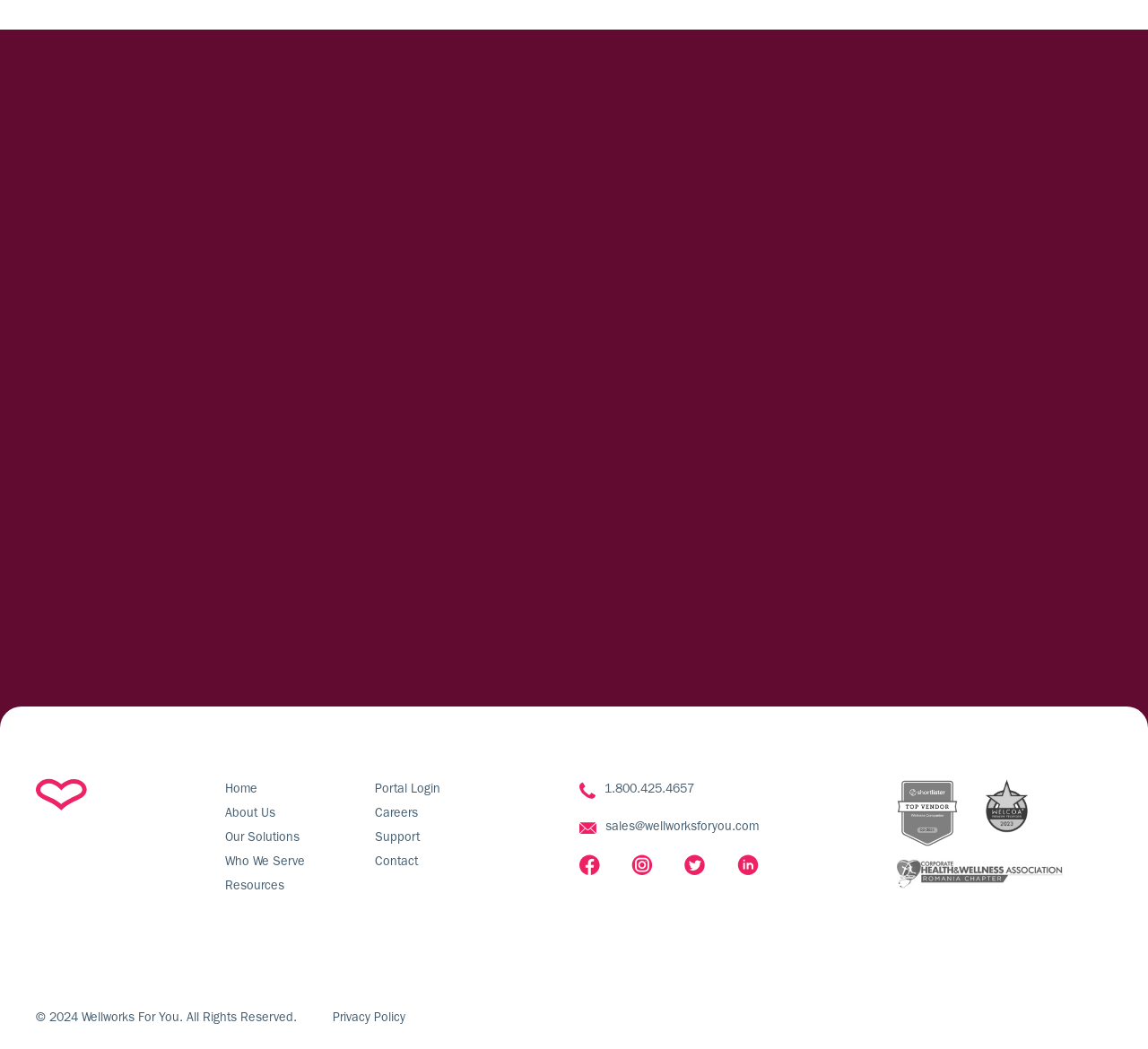Can you find the bounding box coordinates of the area I should click to execute the following instruction: "View the privacy policy"?

[0.29, 0.96, 0.353, 0.983]